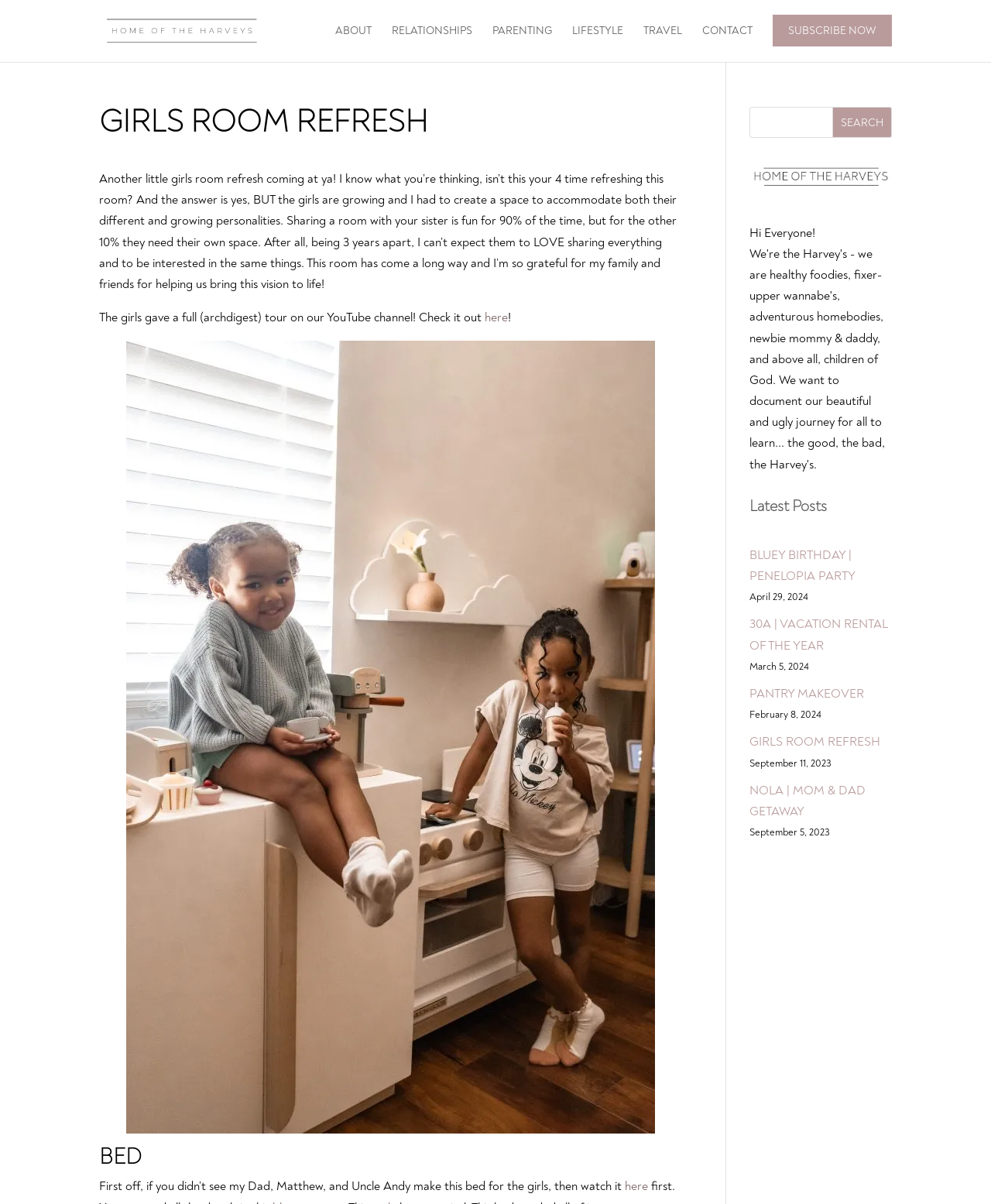What is the date of the 'GIRLS ROOM REFRESH' post?
Give a detailed response to the question by analyzing the screenshot.

The date of the 'GIRLS ROOM REFRESH' post is located at coordinates [0.756, 0.629, 0.839, 0.639] and is displayed as 'September 11, 2023'.